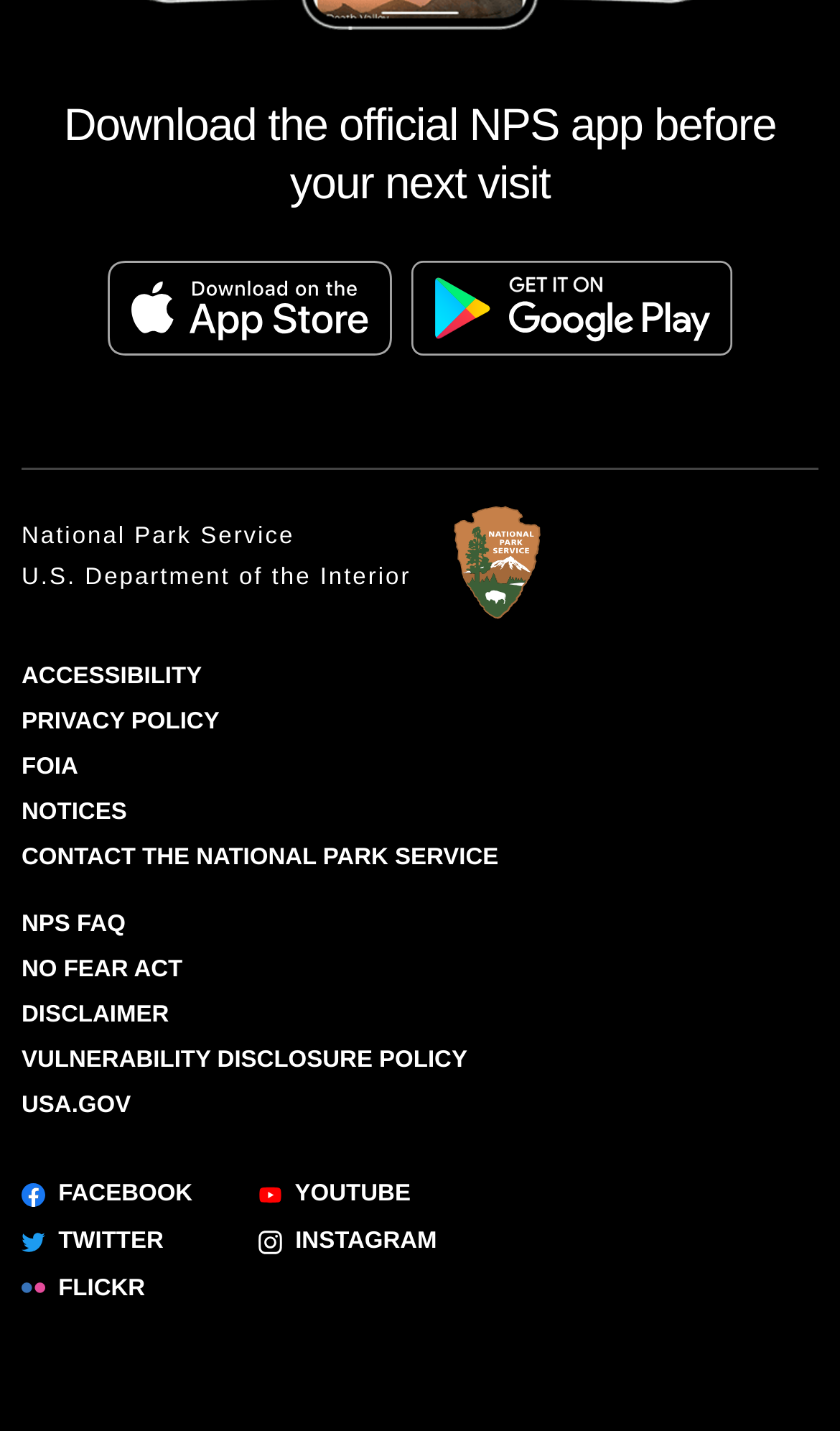Find the bounding box coordinates for the area you need to click to carry out the instruction: "Get the NPS app on Google Play". The coordinates should be four float numbers between 0 and 1, indicated as [left, top, right, bottom].

[0.49, 0.173, 0.871, 0.254]